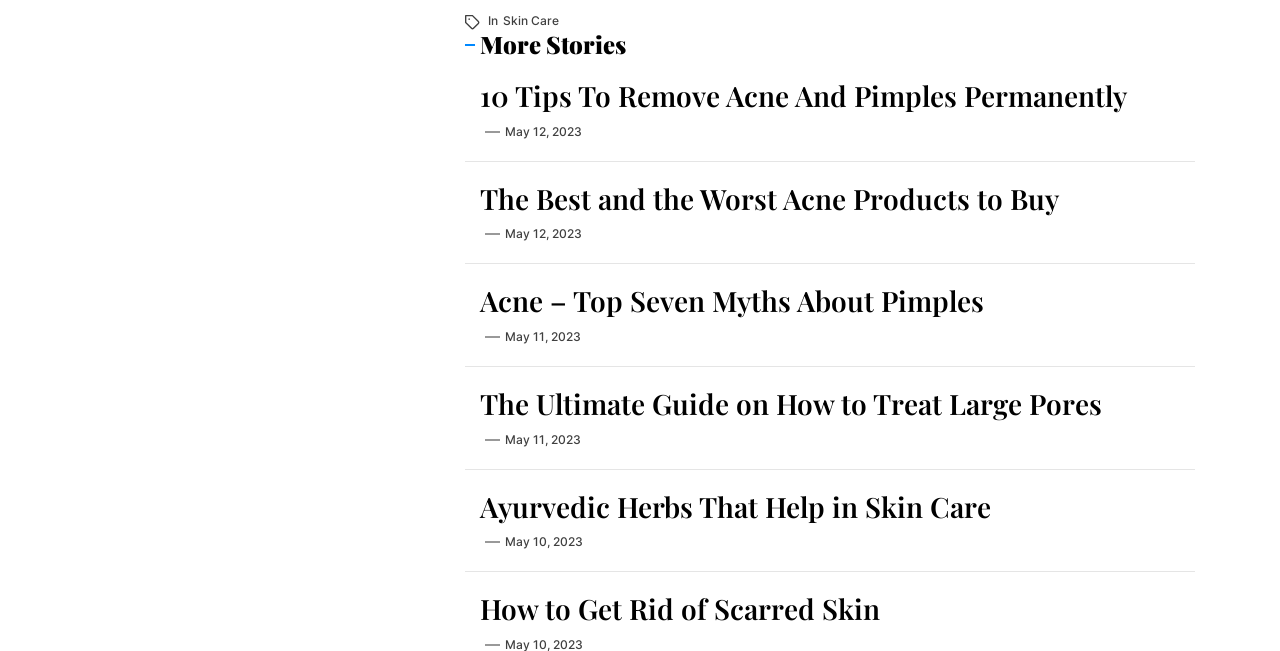Determine the bounding box coordinates of the element's region needed to click to follow the instruction: "Log into the dedicated national Reps' area". Provide these coordinates as four float numbers between 0 and 1, formatted as [left, top, right, bottom].

None